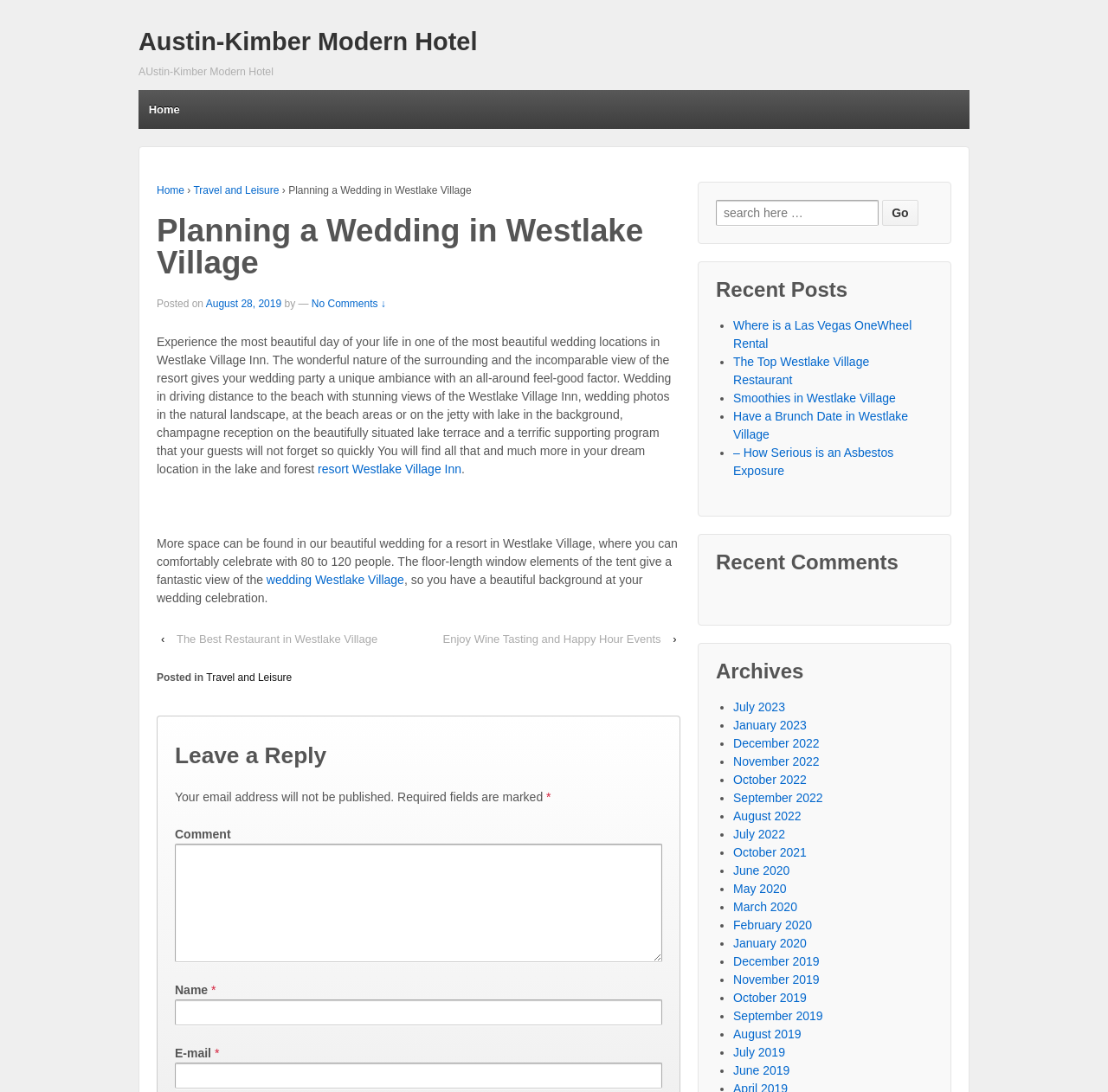Please answer the following question using a single word or phrase: What is the purpose of the champagne reception?

to give a unique ambiance